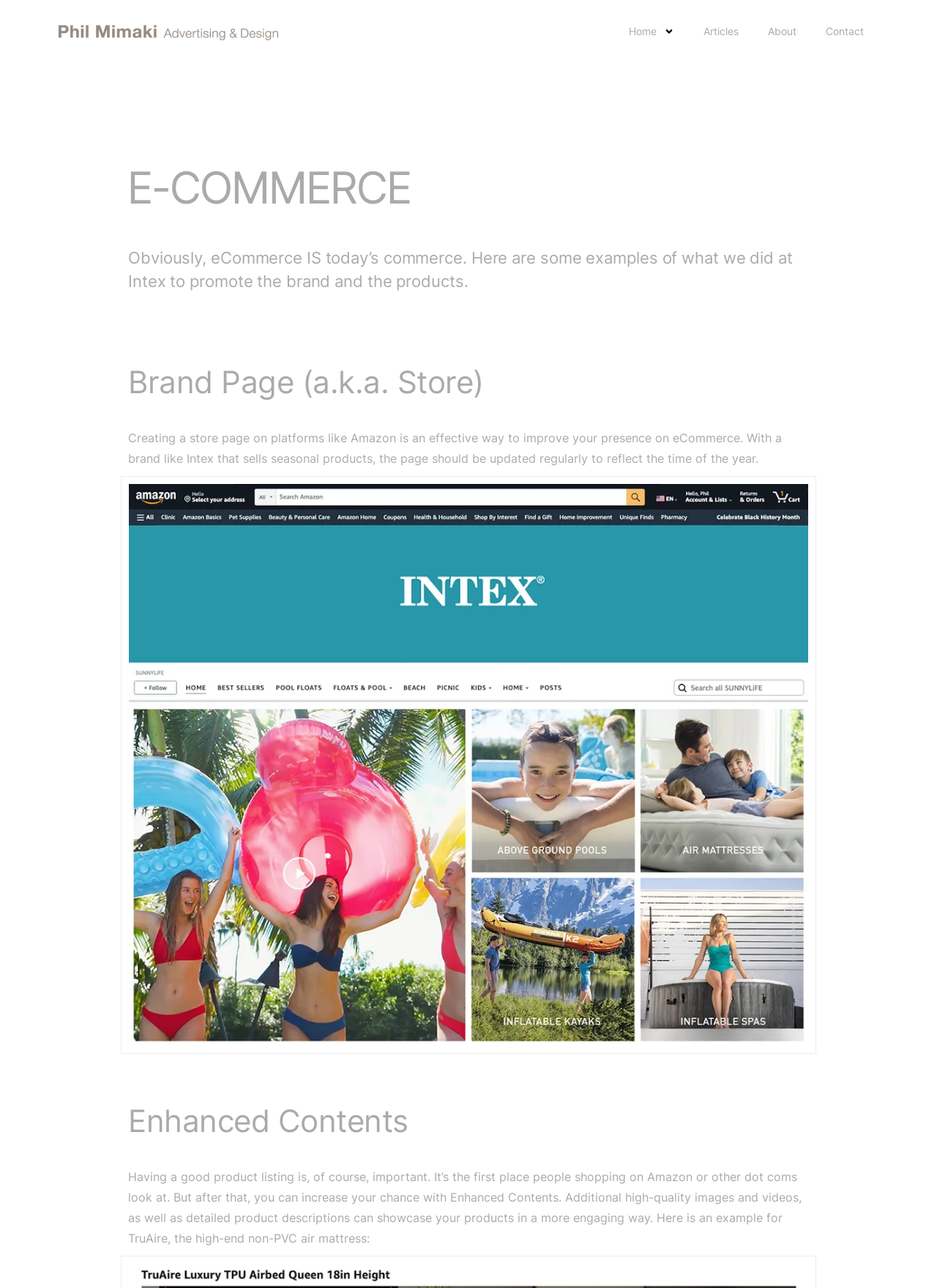Give a one-word or short-phrase answer to the following question: 
What is the name of the high-end non-PVC air mattress brand?

TruAire